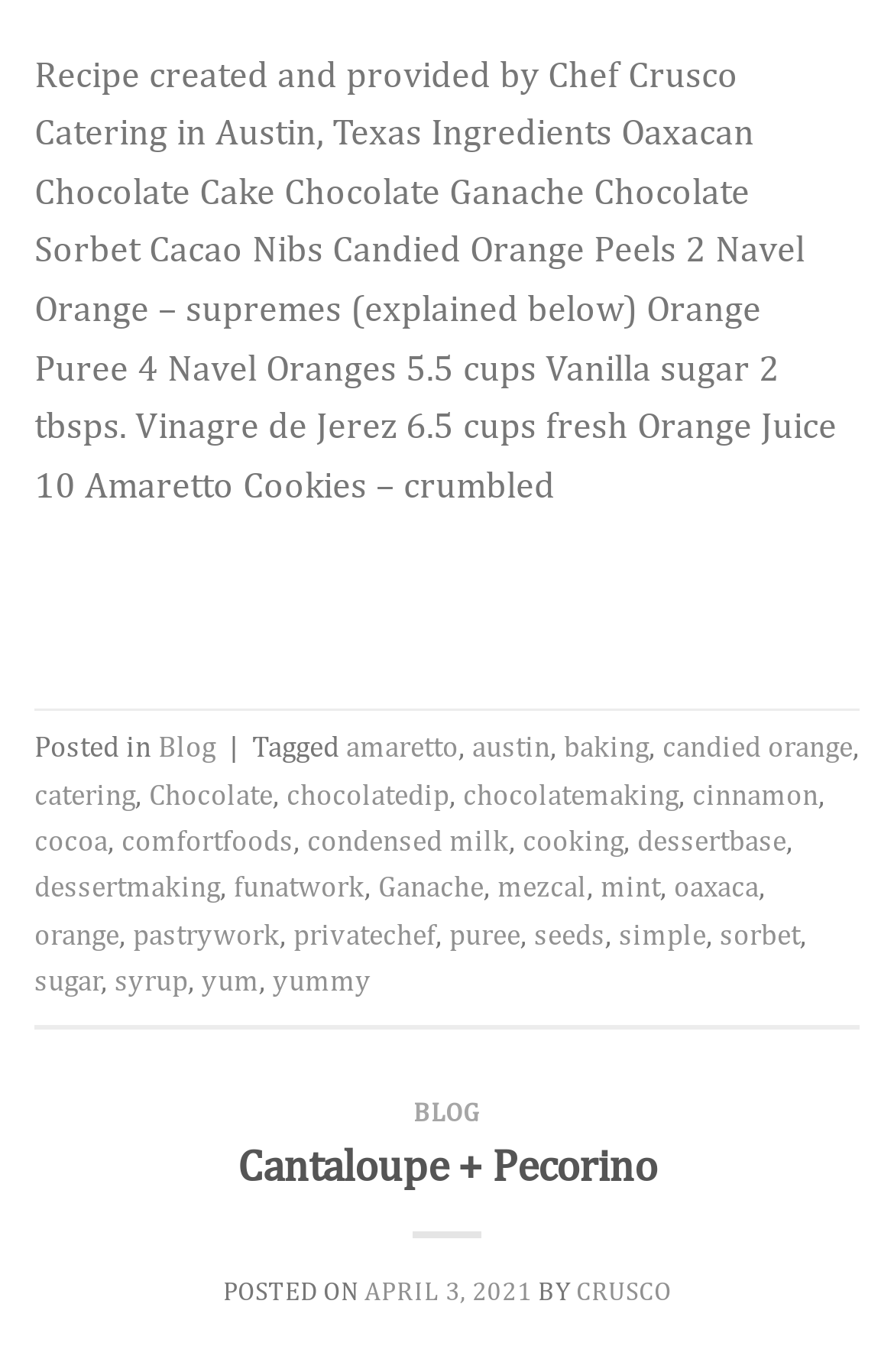Answer the question using only one word or a concise phrase: What is the name of the chef who created the recipe?

Chef Crusco